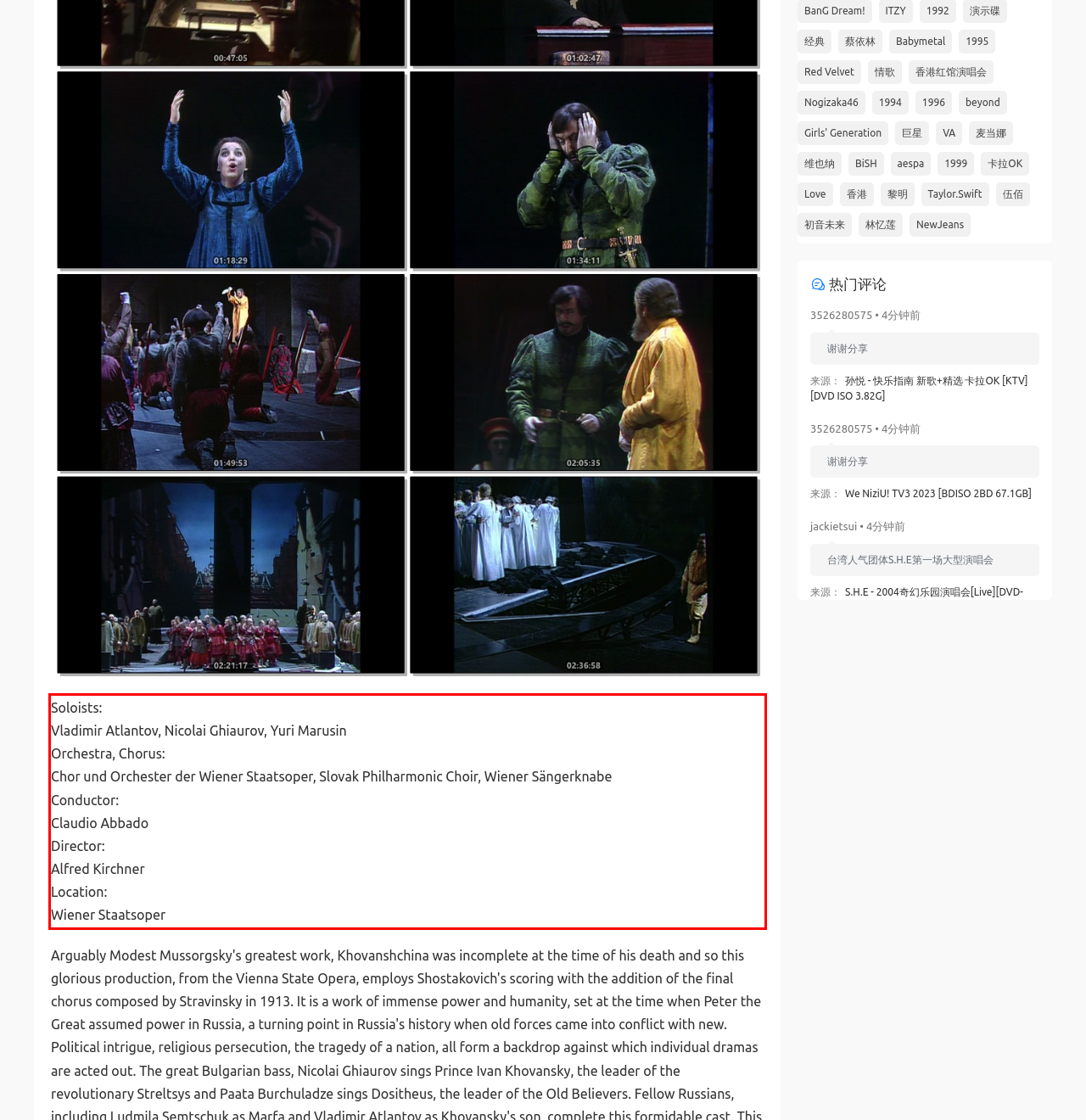By examining the provided screenshot of a webpage, recognize the text within the red bounding box and generate its text content.

Soloists: Vladimir Atlantov, Nicolai Ghiaurov, Yuri Marusin Orchestra, Chorus: Chor und Orchester der Wiener Staatsoper, Slovak Philharmonic Choir, Wiener Sängerknabe Conductor: Claudio Abbado Director: Alfred Kirchner Location: Wiener Staatsoper